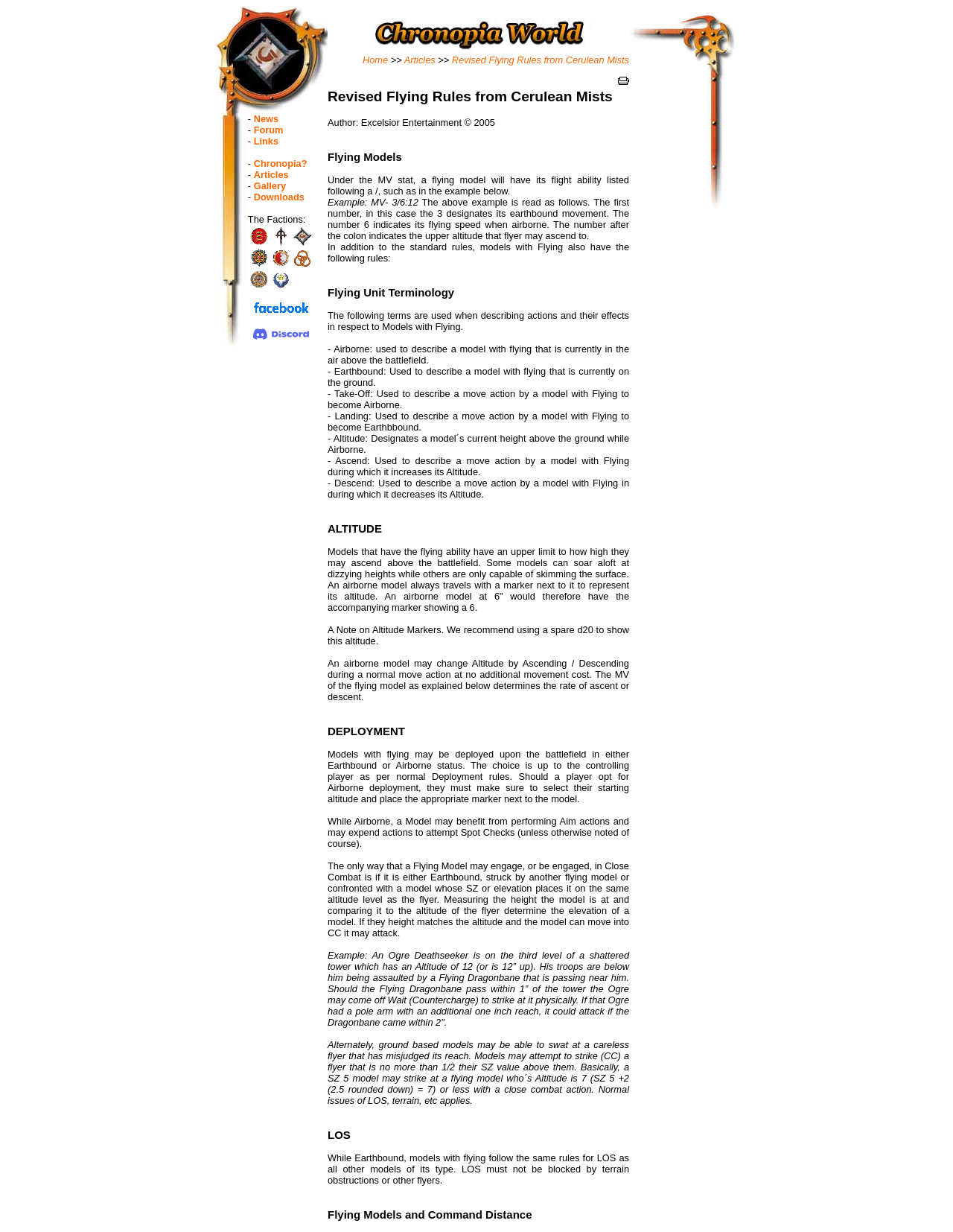Locate the bounding box coordinates of the clickable element to fulfill the following instruction: "go to the forum". Provide the coordinates as four float numbers between 0 and 1 in the format [left, top, right, bottom].

[0.266, 0.101, 0.297, 0.11]